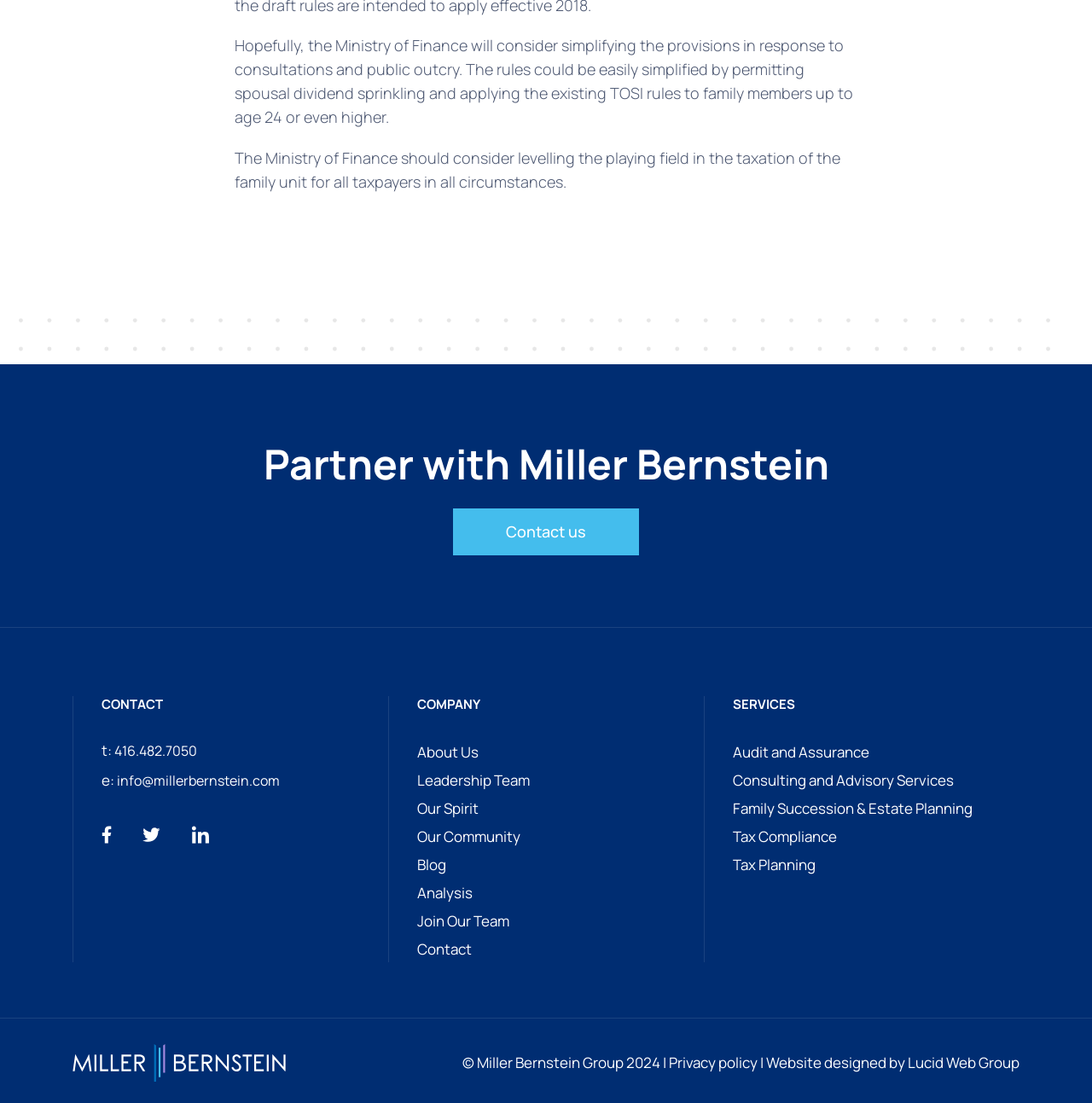Given the description of a UI element: "Lucid Web Group", identify the bounding box coordinates of the matching element in the webpage screenshot.

[0.831, 0.954, 0.934, 0.972]